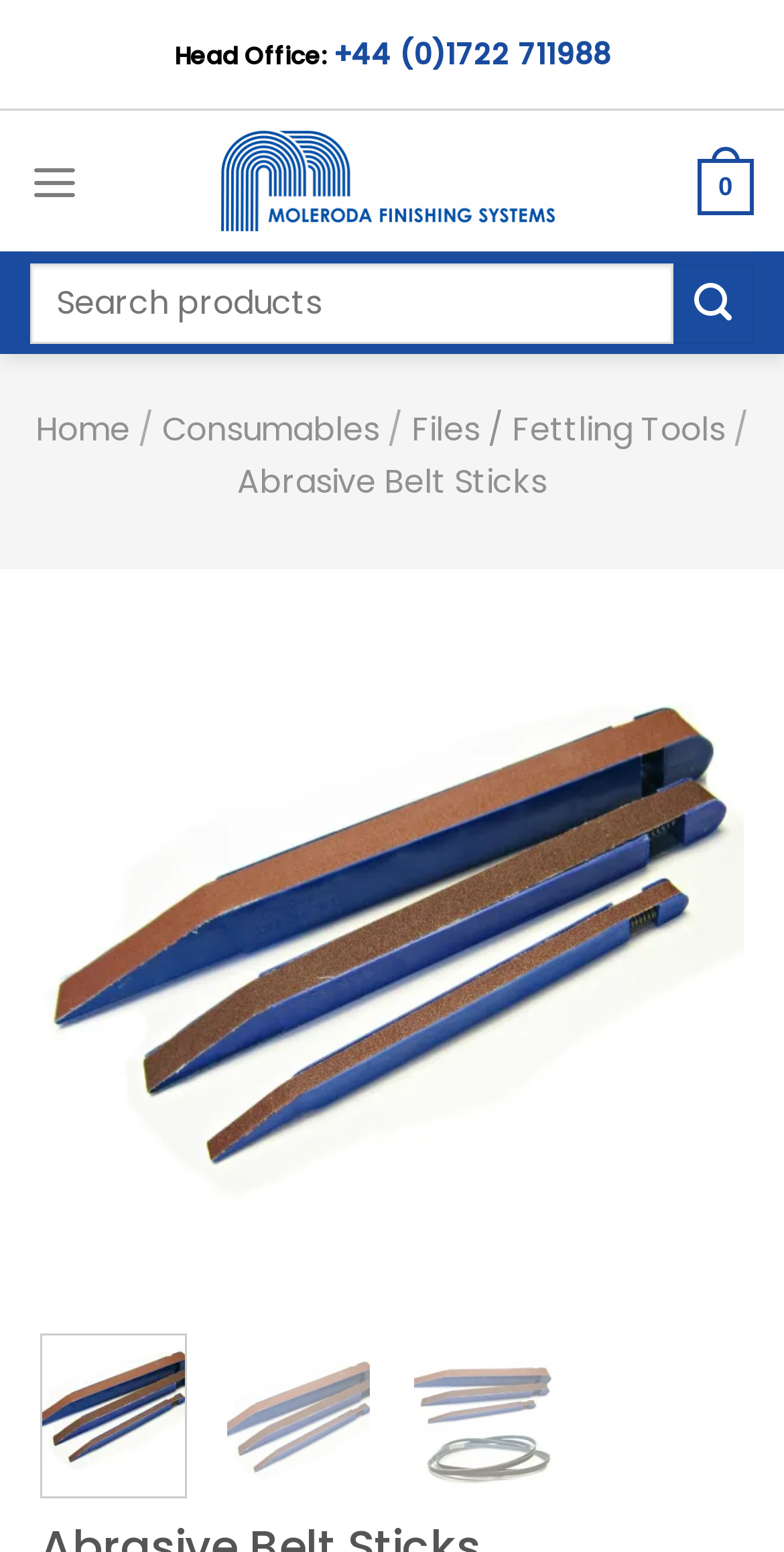Identify the bounding box coordinates of the area you need to click to perform the following instruction: "View Abrasive Belt Sticks".

[0.303, 0.295, 0.697, 0.325]